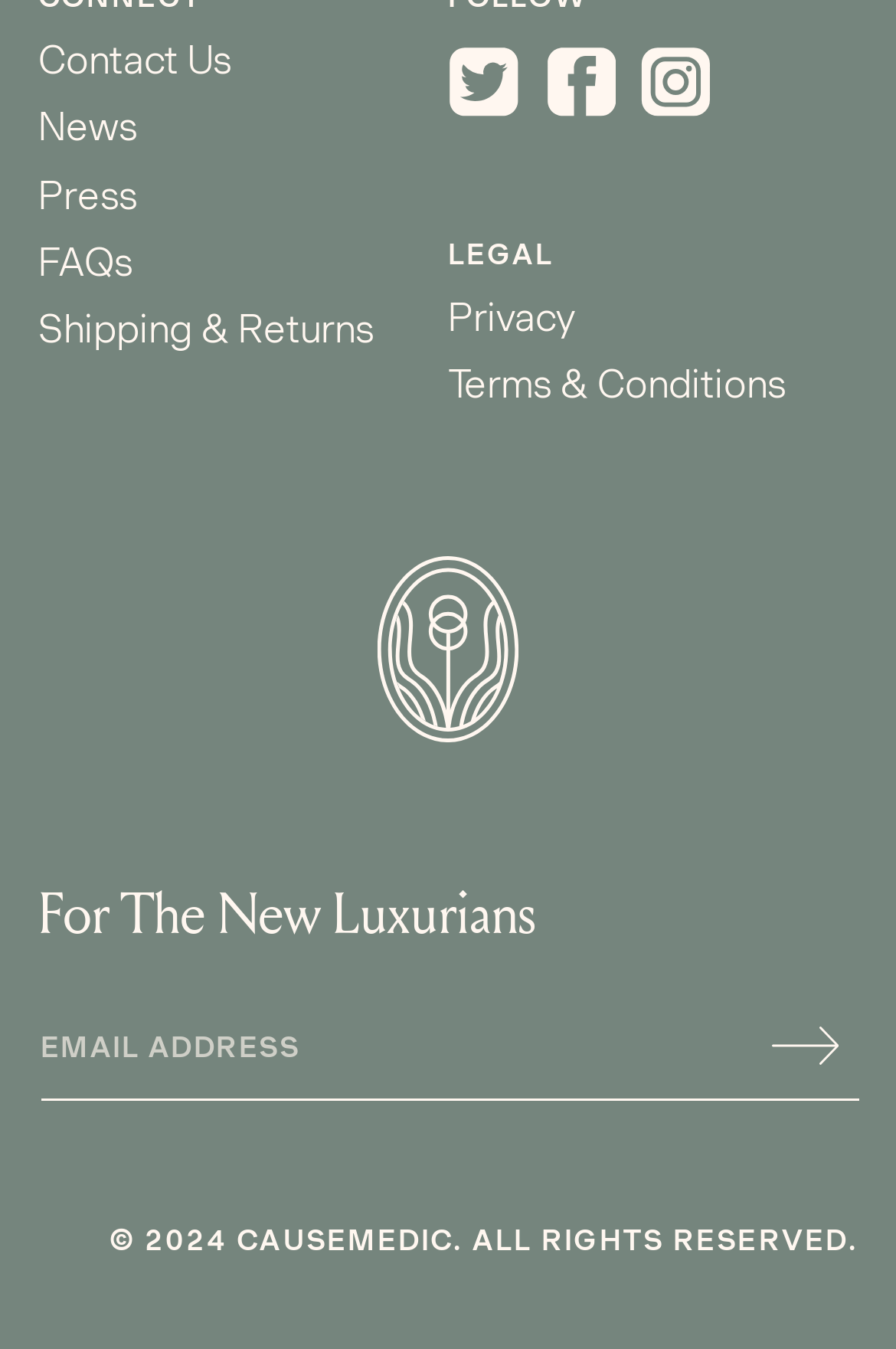Bounding box coordinates should be provided in the format (top-left x, top-left y, bottom-right x, bottom-right y) with all values between 0 and 1. Identify the bounding box for this UI element: parent_node: Email Address aria-label="Subscribe" name="commit"

[0.84, 0.736, 0.957, 0.814]